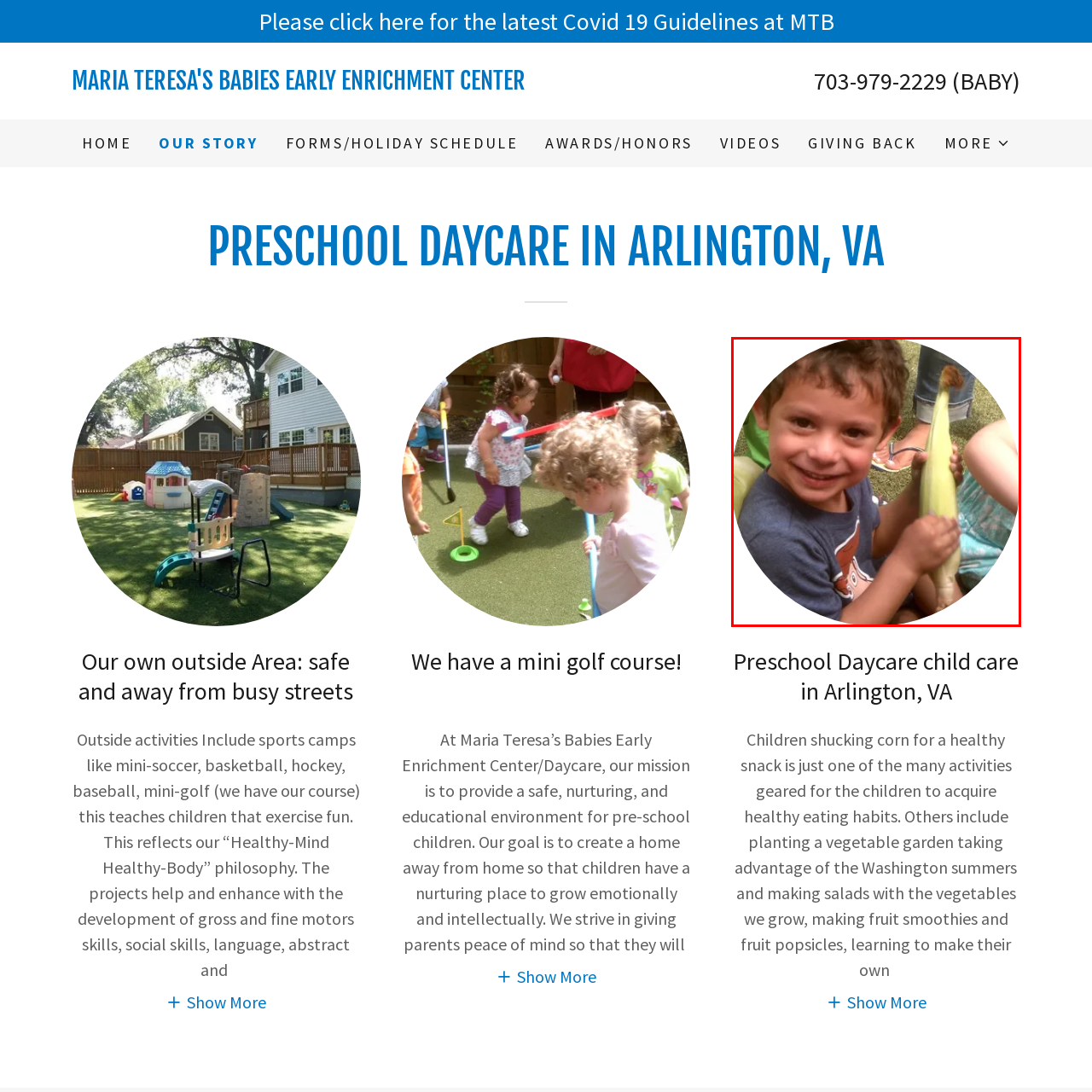Examine the image within the red boundary and respond with a single word or phrase to the question:
What is the boy holding?

Half-shucked ear of corn